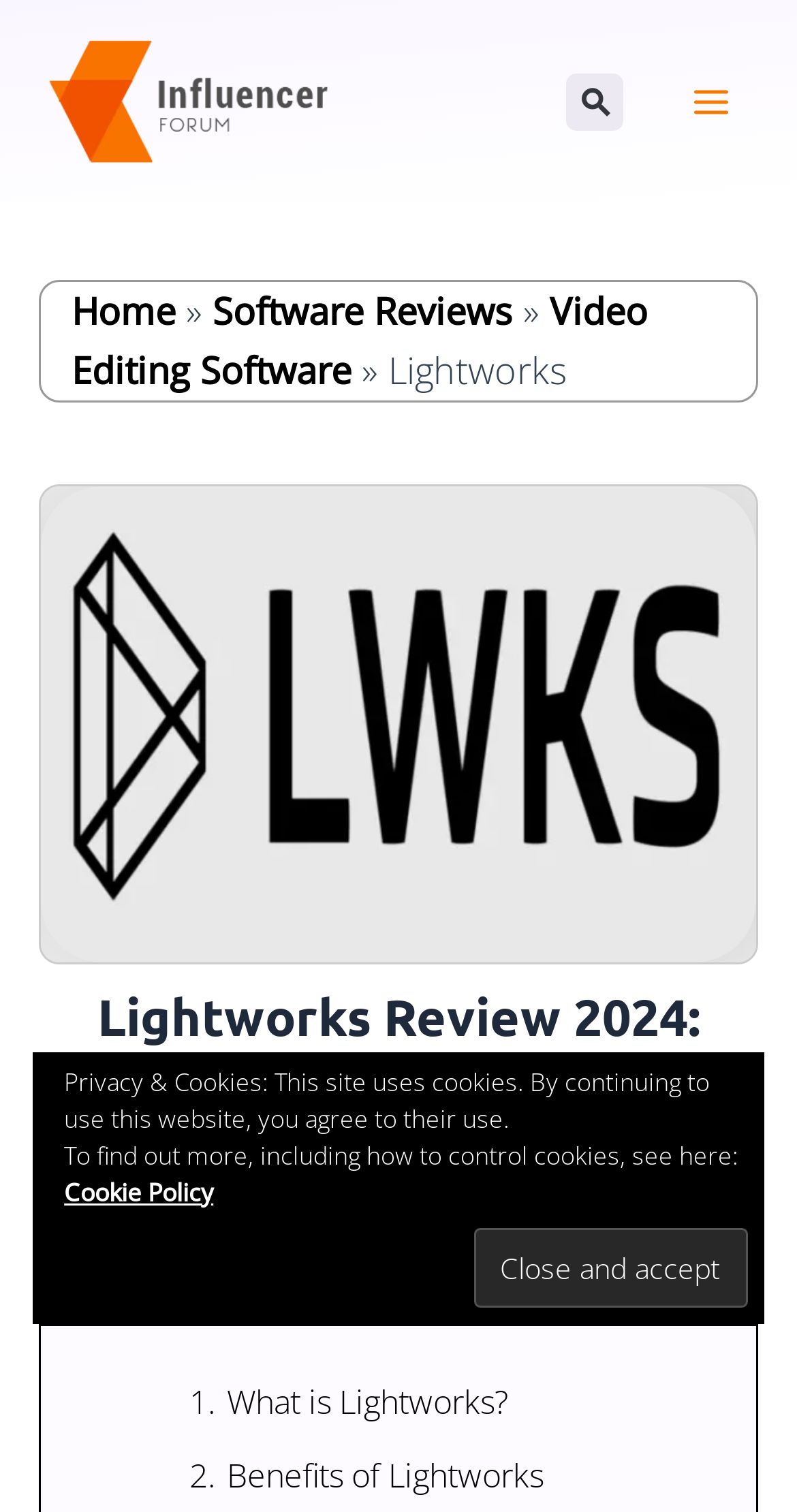What is the topic of the webpage?
Please ensure your answer to the question is detailed and covers all necessary aspects.

The topic of the webpage can be inferred from the breadcrumbs navigation, which mentions 'Video Editing Software', and the fact that the webpage is reviewing a specific software called Lightworks.